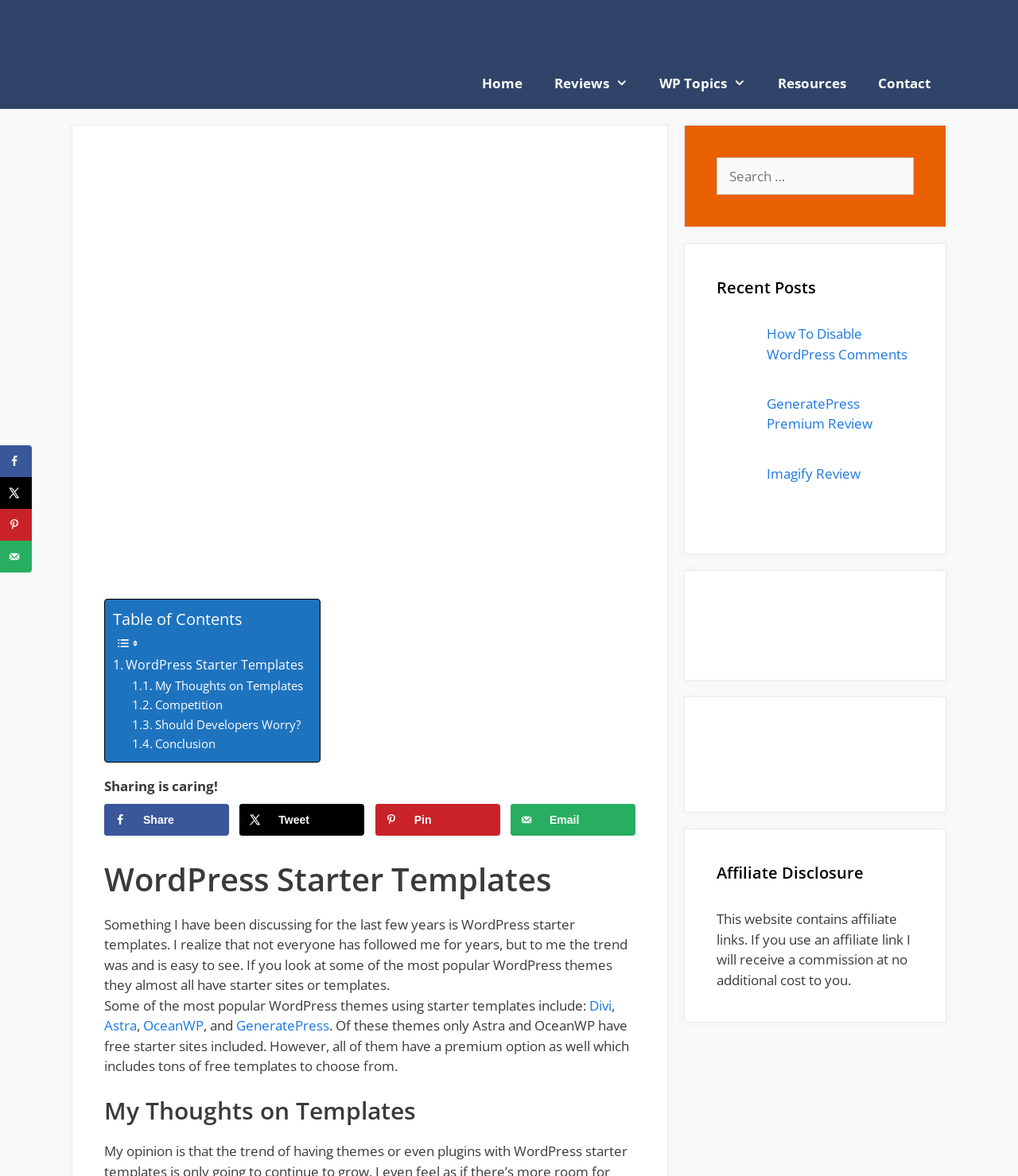Please locate and generate the primary heading on this webpage.

WordPress Starter Templates